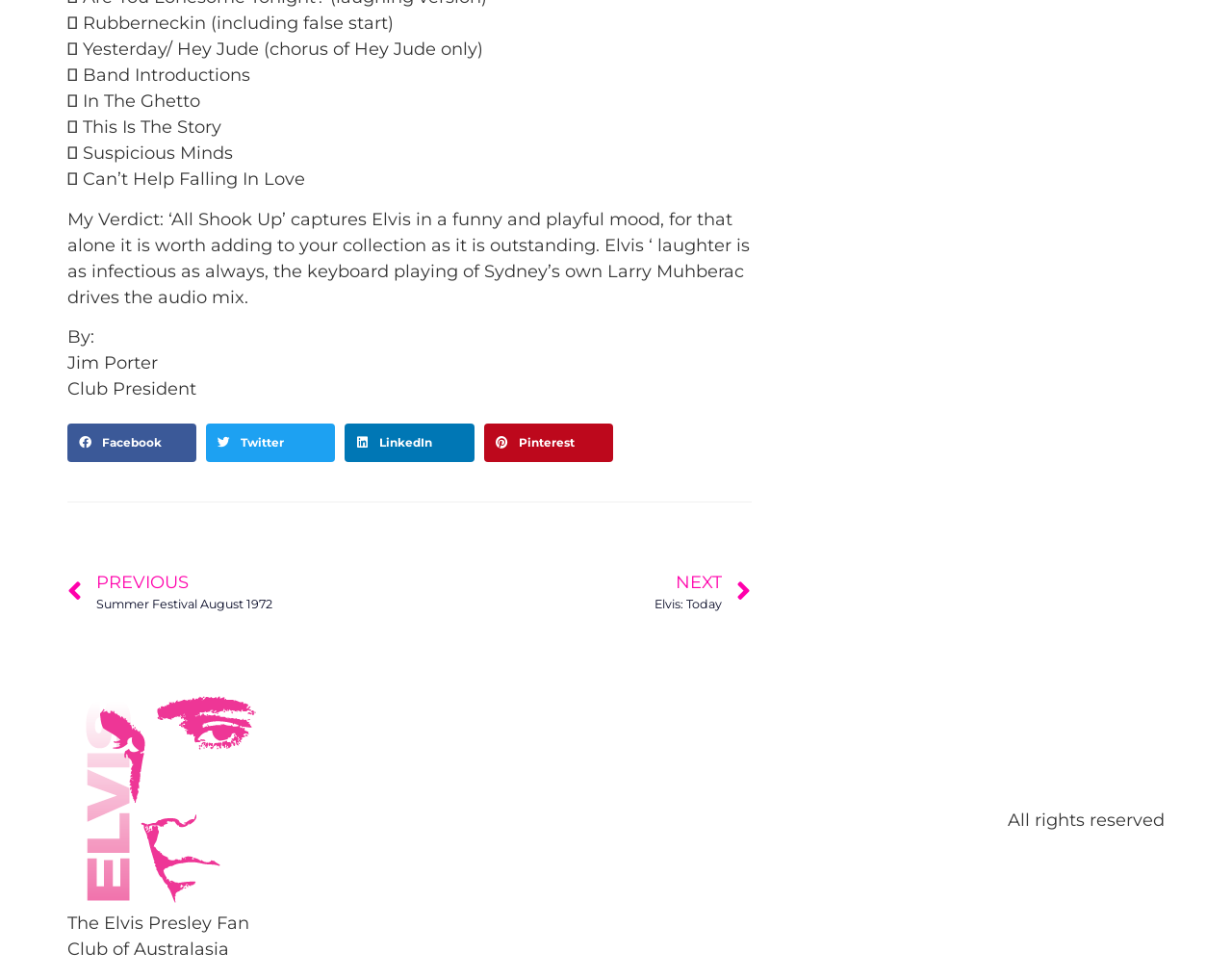Who is the author of the review? Analyze the screenshot and reply with just one word or a short phrase.

Jim Porter